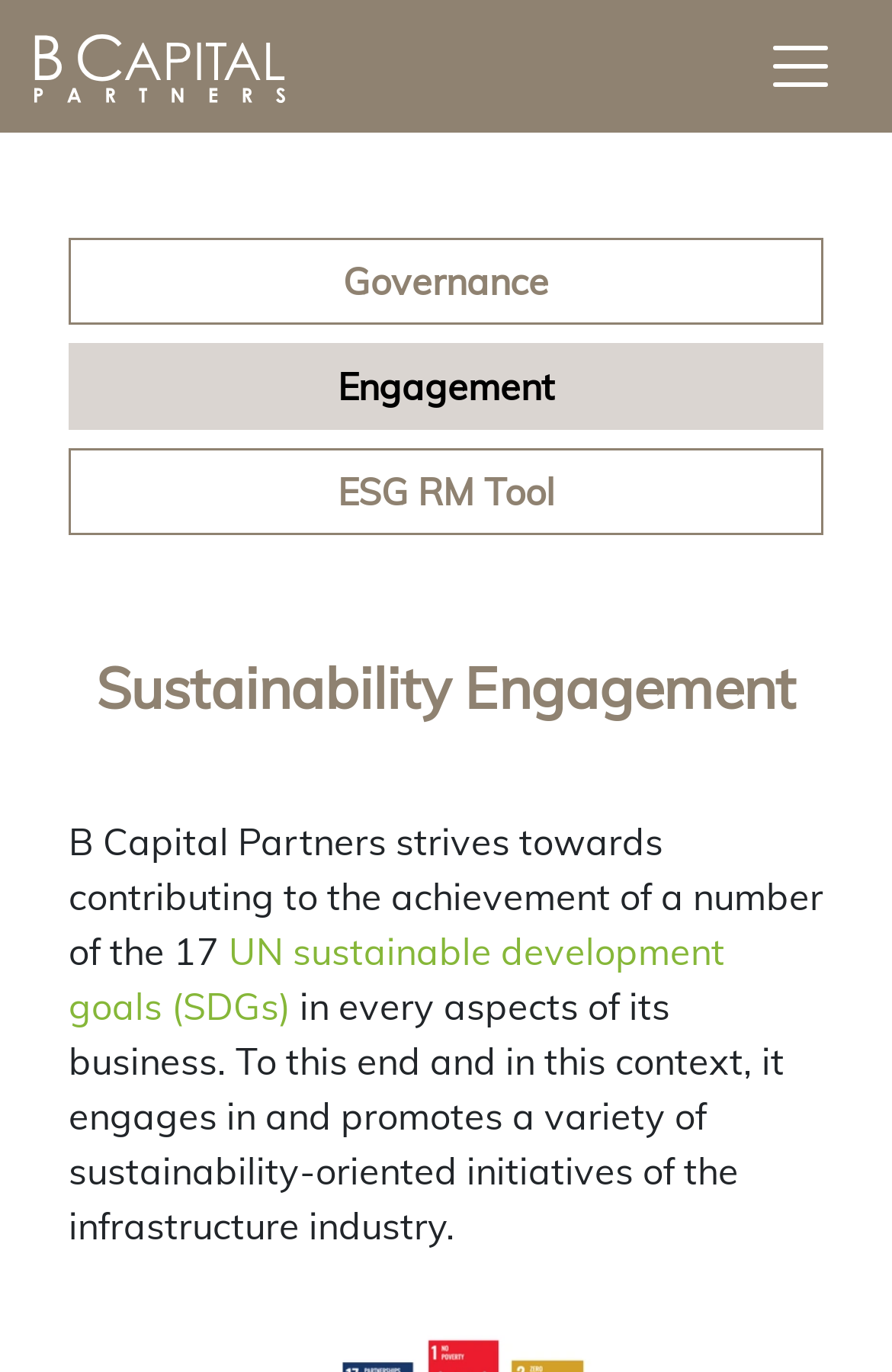Predict the bounding box of the UI element that fits this description: "UN sustainable development goals (SDGs)".

[0.077, 0.676, 0.813, 0.749]